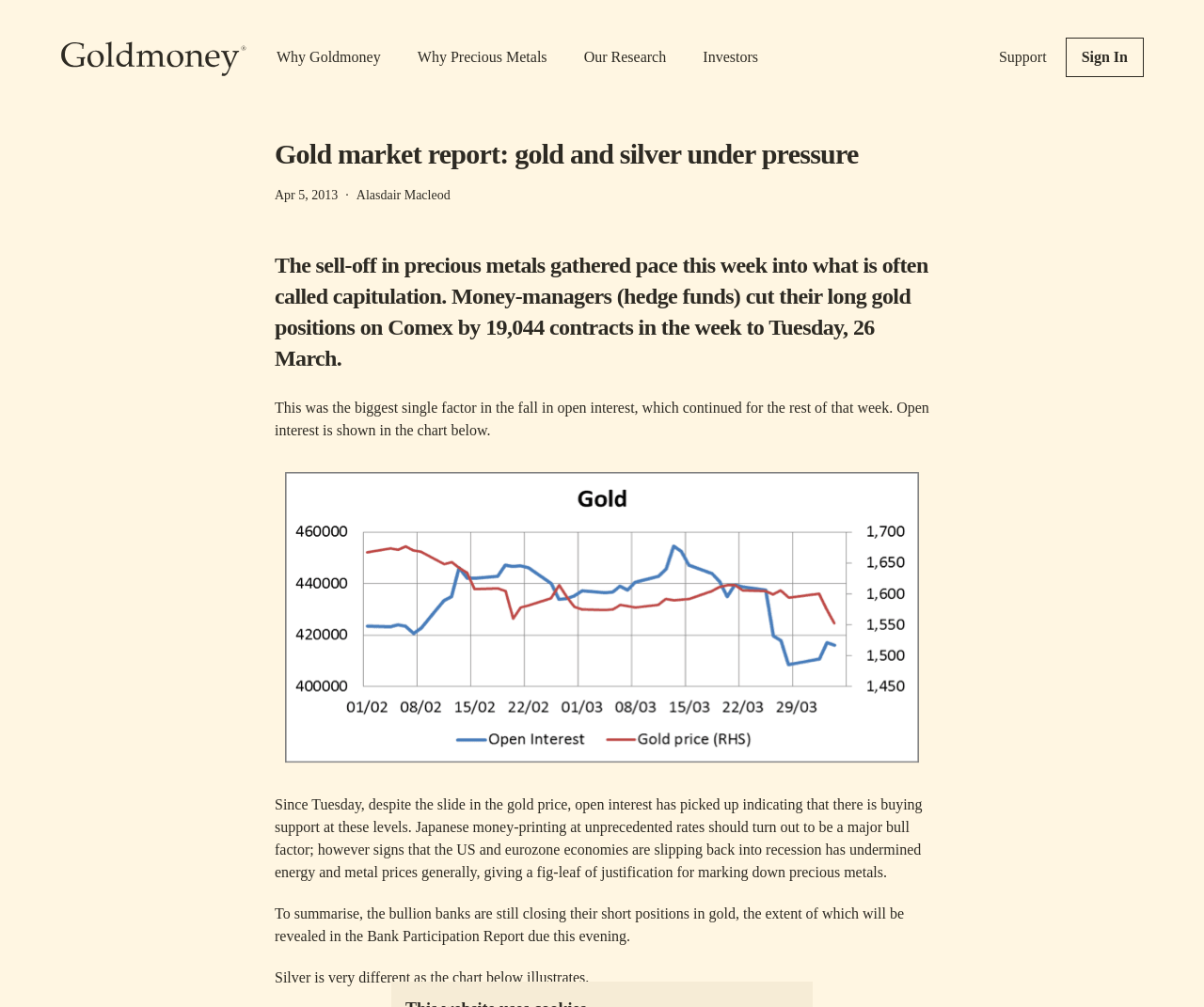Using the element description Sign In, predict the bounding box coordinates for the UI element. Provide the coordinates in (top-left x, top-left y, bottom-right x, bottom-right y) format with values ranging from 0 to 1.

[0.885, 0.037, 0.95, 0.077]